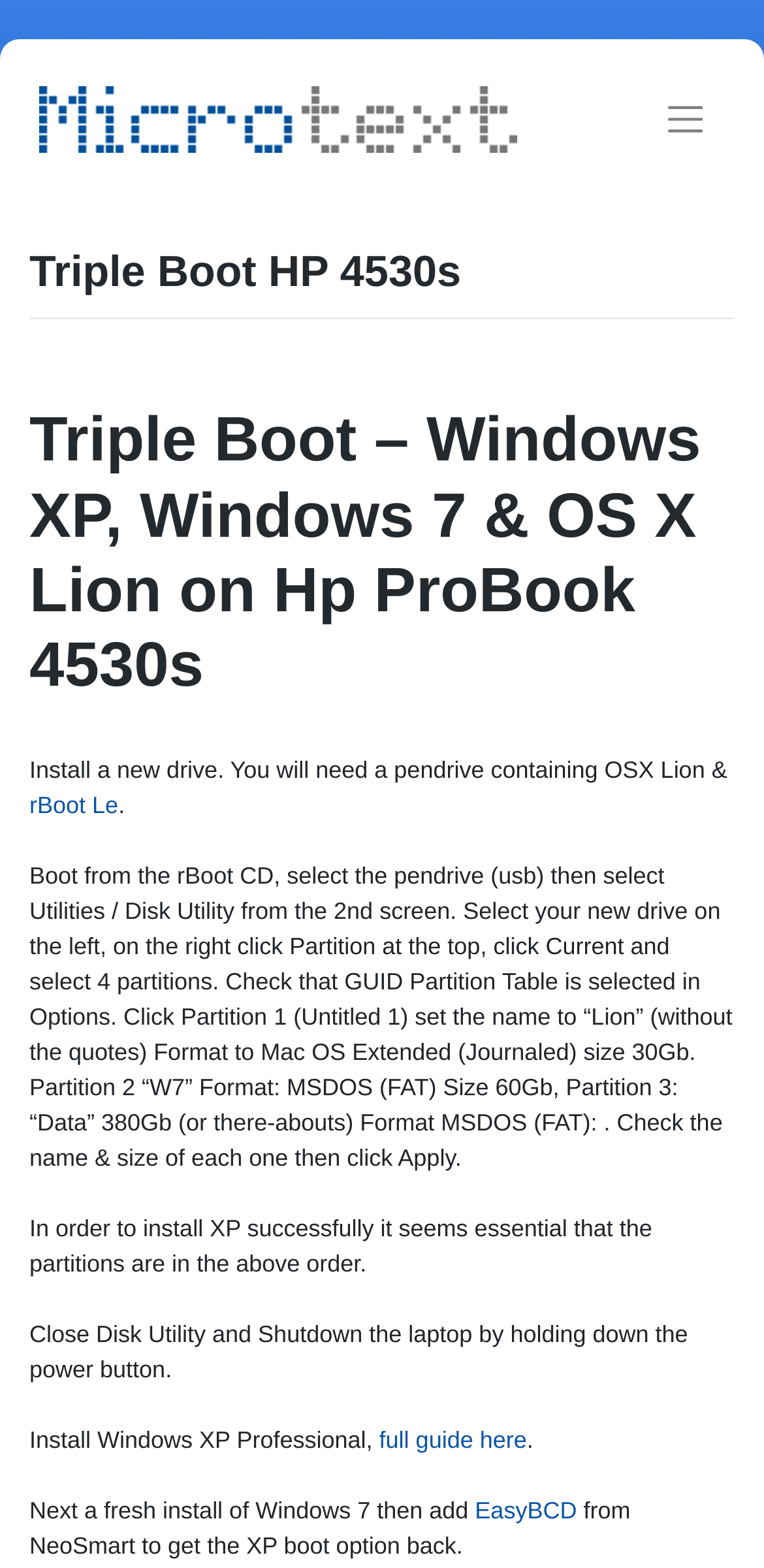How many partitions are recommended?
Please respond to the question with as much detail as possible.

In the instructions for partitioning the drive, it is specified that 4 partitions should be created: 'Lion', 'W7', 'Data', and one more.